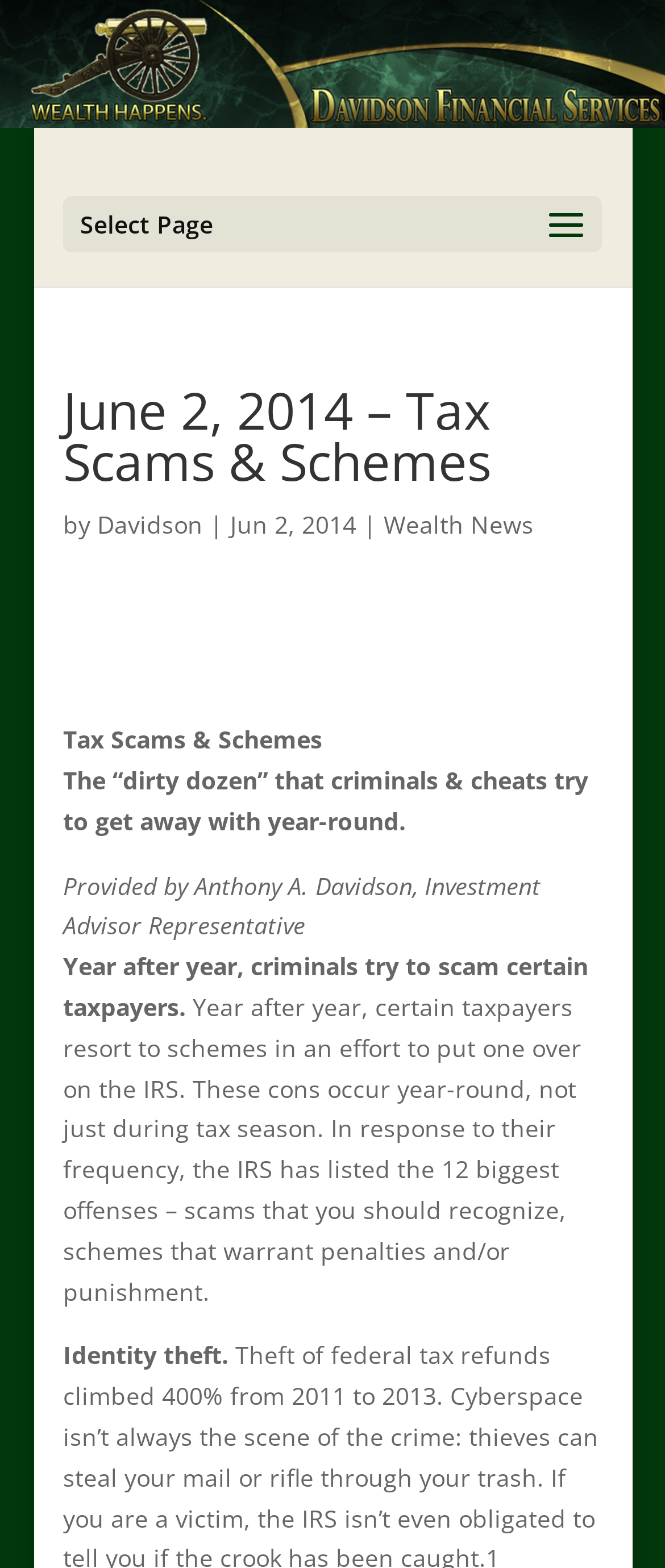When do these tax scams occur?
Give a single word or phrase answer based on the content of the image.

Year-round